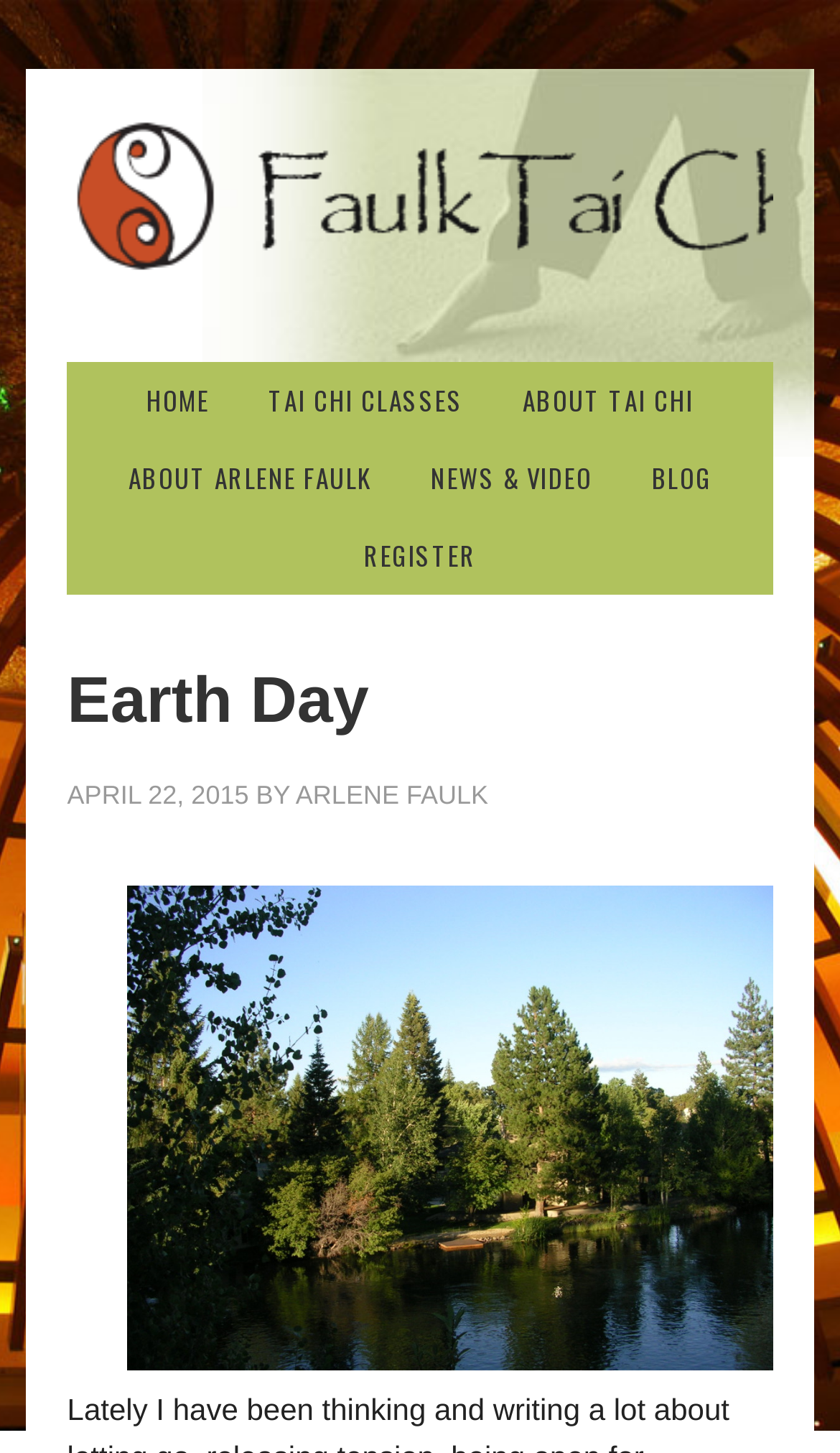Generate a comprehensive description of the webpage content.

The webpage is about Faulk TaiChi, with a focus on Earth Day archives. At the top, there is a prominent link to the main website, "FAULK TAICHI", taking up most of the top section. Below this, there is a navigation menu labeled "Main" with several links, including "HOME", "TAI CHI CLASSES", "ABOUT TAI CHI", "ABOUT ARLENE FAULK", "NEWS & VIDEO", "BLOG", and "REGISTER". These links are arranged horizontally, with "HOME" on the left and "REGISTER" on the right.

Below the navigation menu, there is a header section with a heading that reads "Earth Day". This is accompanied by a link to "Earth Day" and a timestamp indicating the post was made on "APRIL 22, 2015". The author of the post is credited as "ARLENE FAULK".

The main content of the page is an image of "Bend Oregon", which takes up most of the lower section of the page. There is a link to "Bend Oregon" at the bottom of the image. Overall, the webpage has a simple and organized layout, with clear headings and concise text.